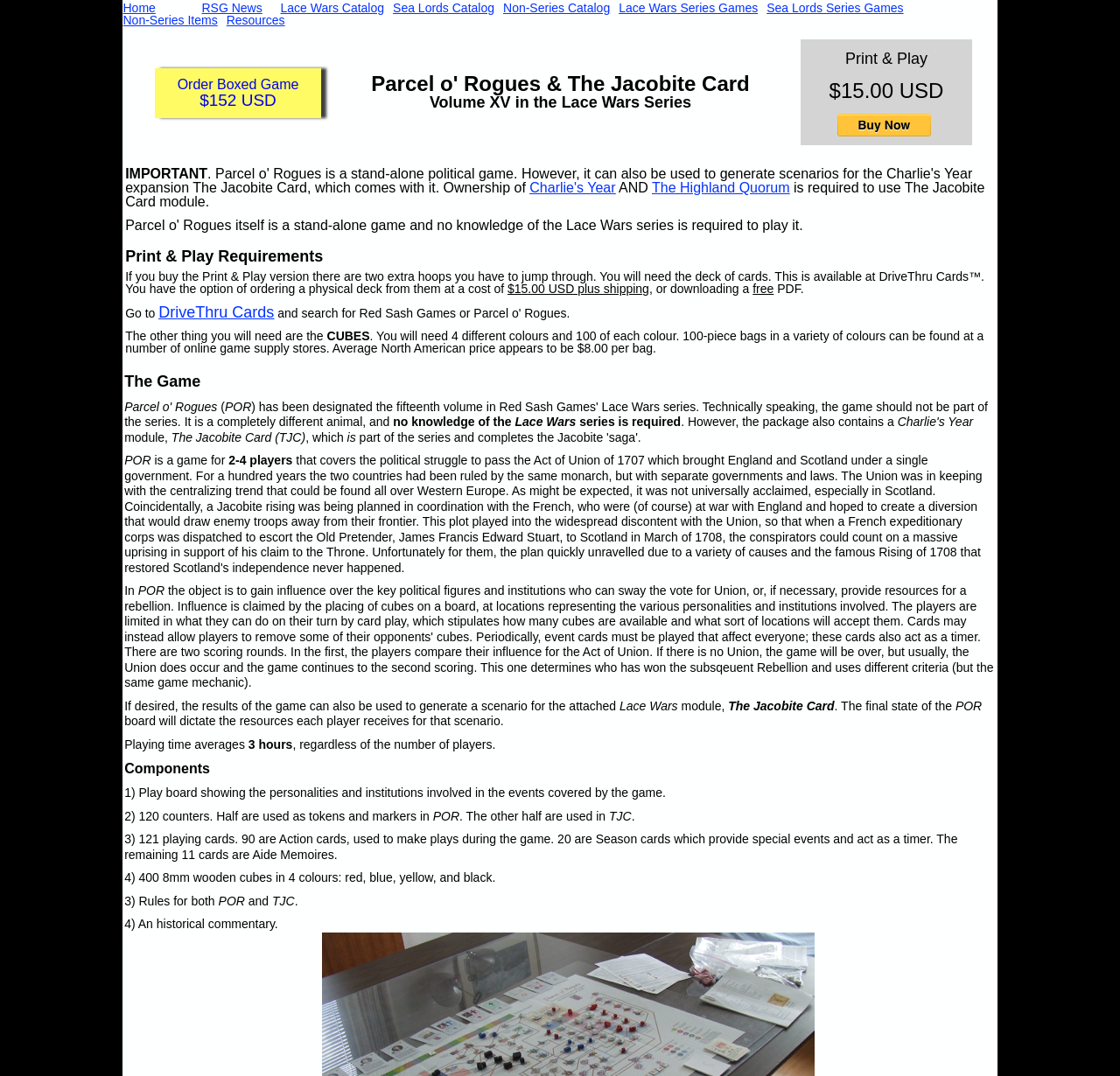Please provide a detailed answer to the question below based on the screenshot: 
What is the average playing time of the game?

The webpage states that the average playing time of the game is 3 hours, regardless of the number of players.